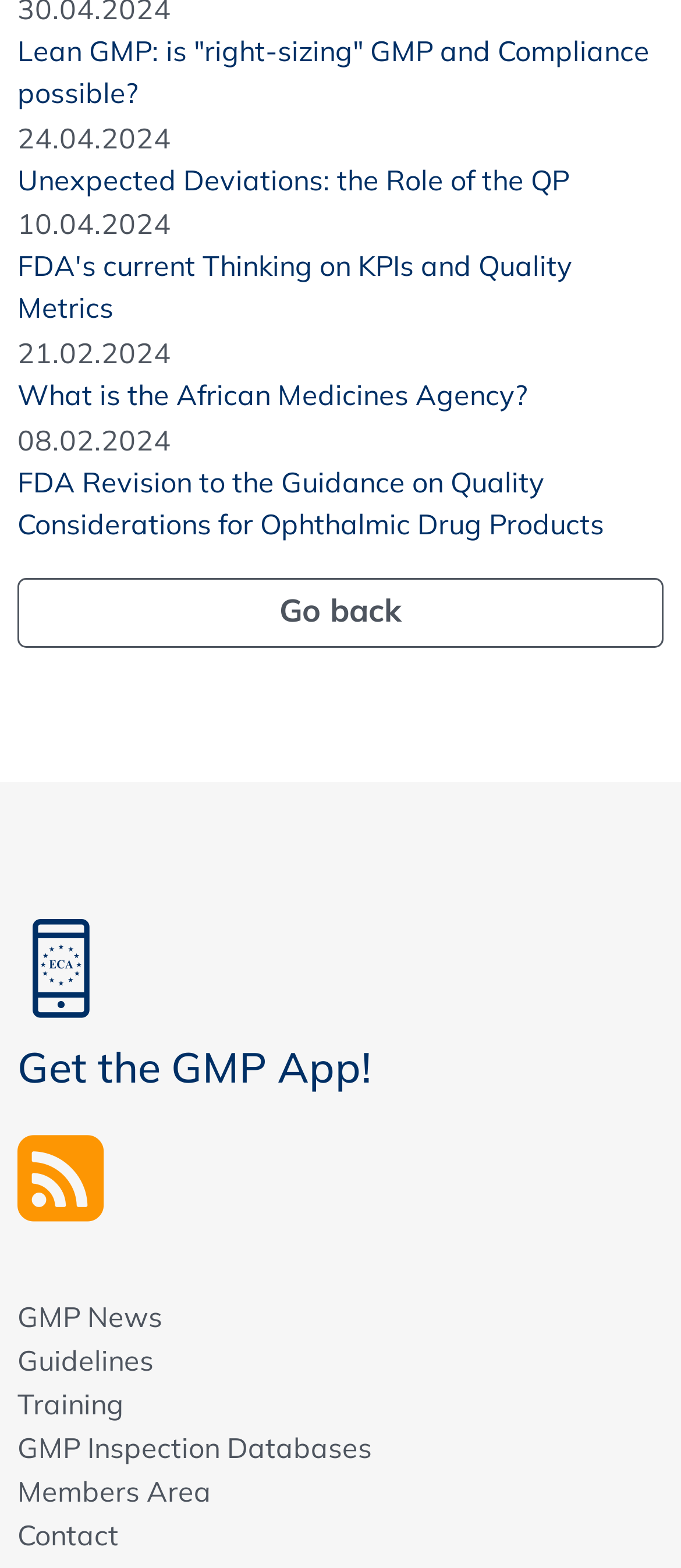Determine the bounding box coordinates for the area that needs to be clicked to fulfill this task: "Go to GMP News". The coordinates must be given as four float numbers between 0 and 1, i.e., [left, top, right, bottom].

[0.026, 0.826, 0.238, 0.853]